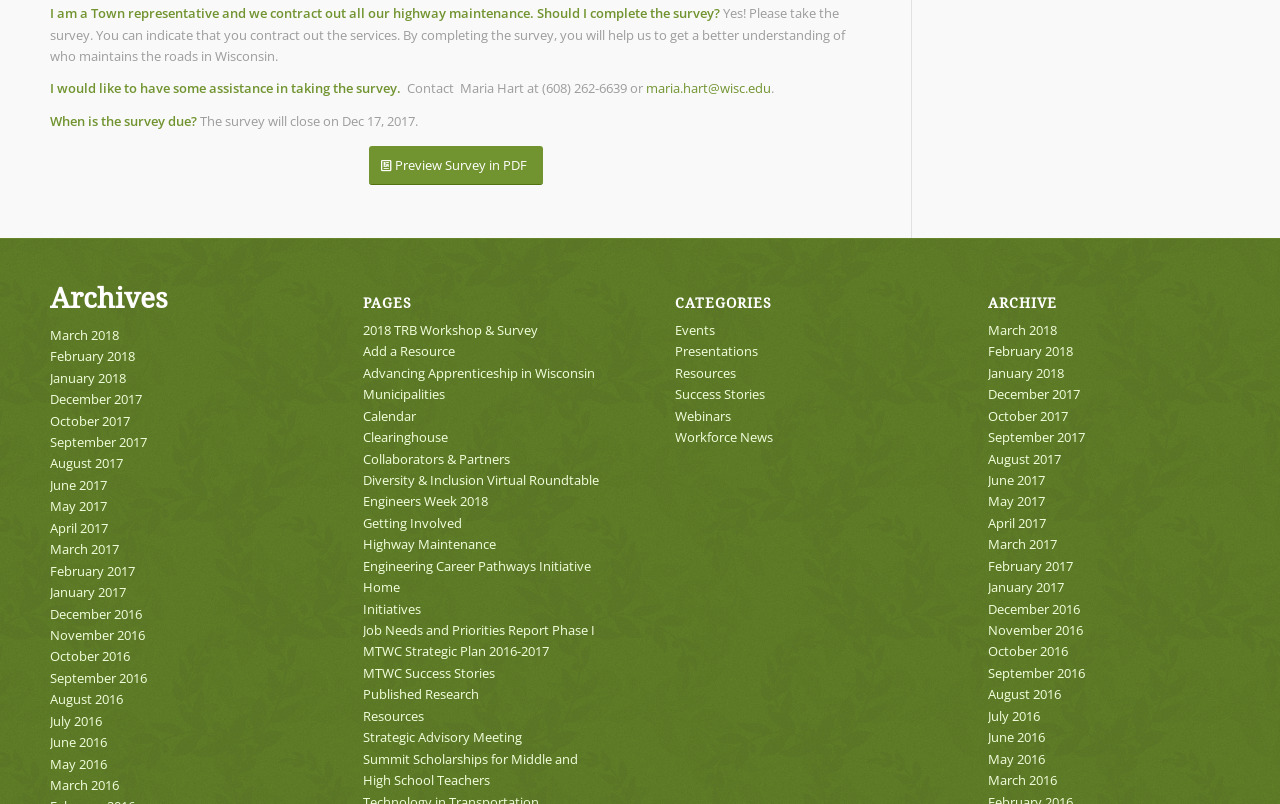What is the category of the link '2018 TRB Workshop & Survey'?
Respond to the question with a single word or phrase according to the image.

PAGES